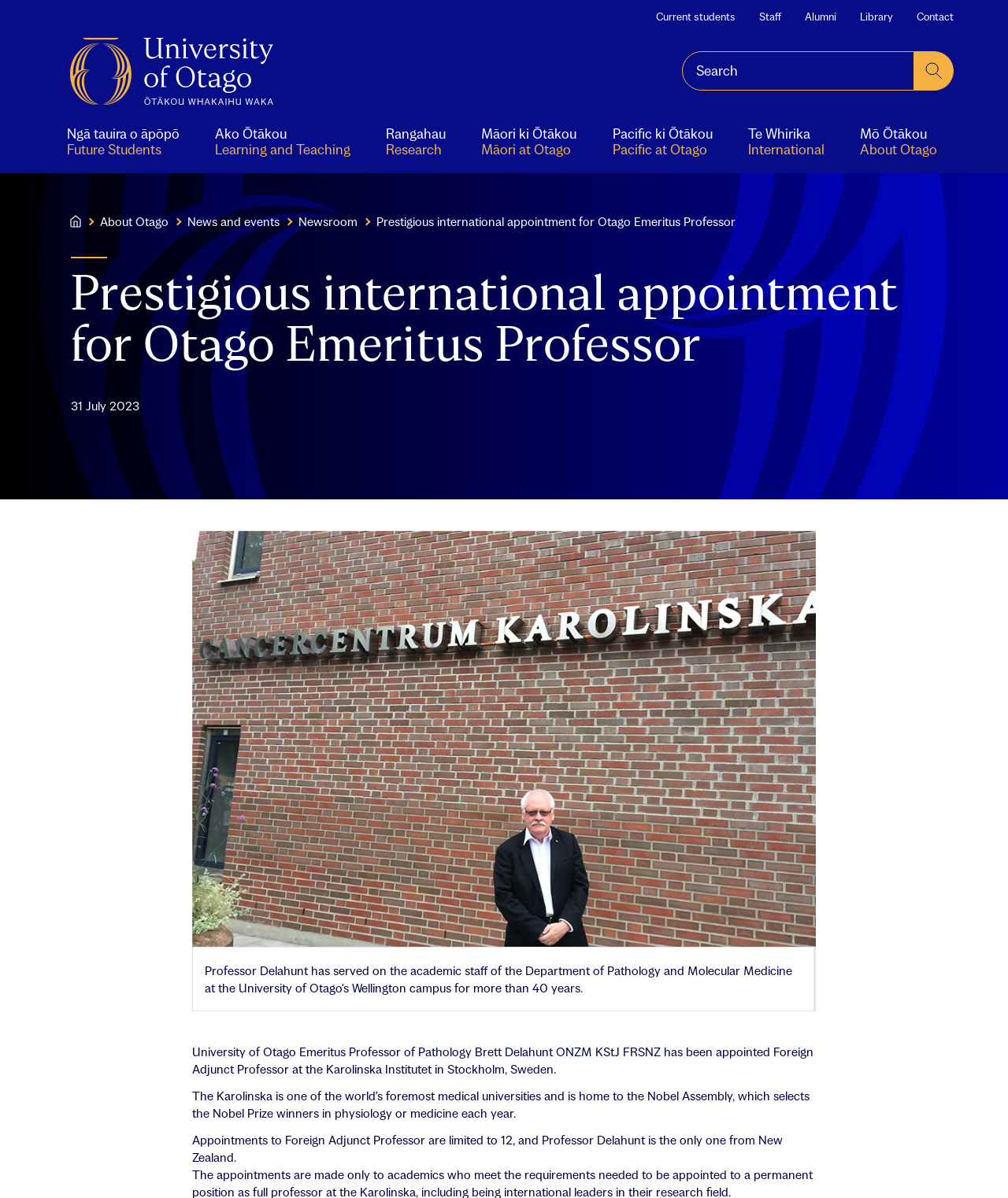Locate the bounding box coordinates of the element I should click to achieve the following instruction: "View About Otago".

[0.099, 0.18, 0.167, 0.19]